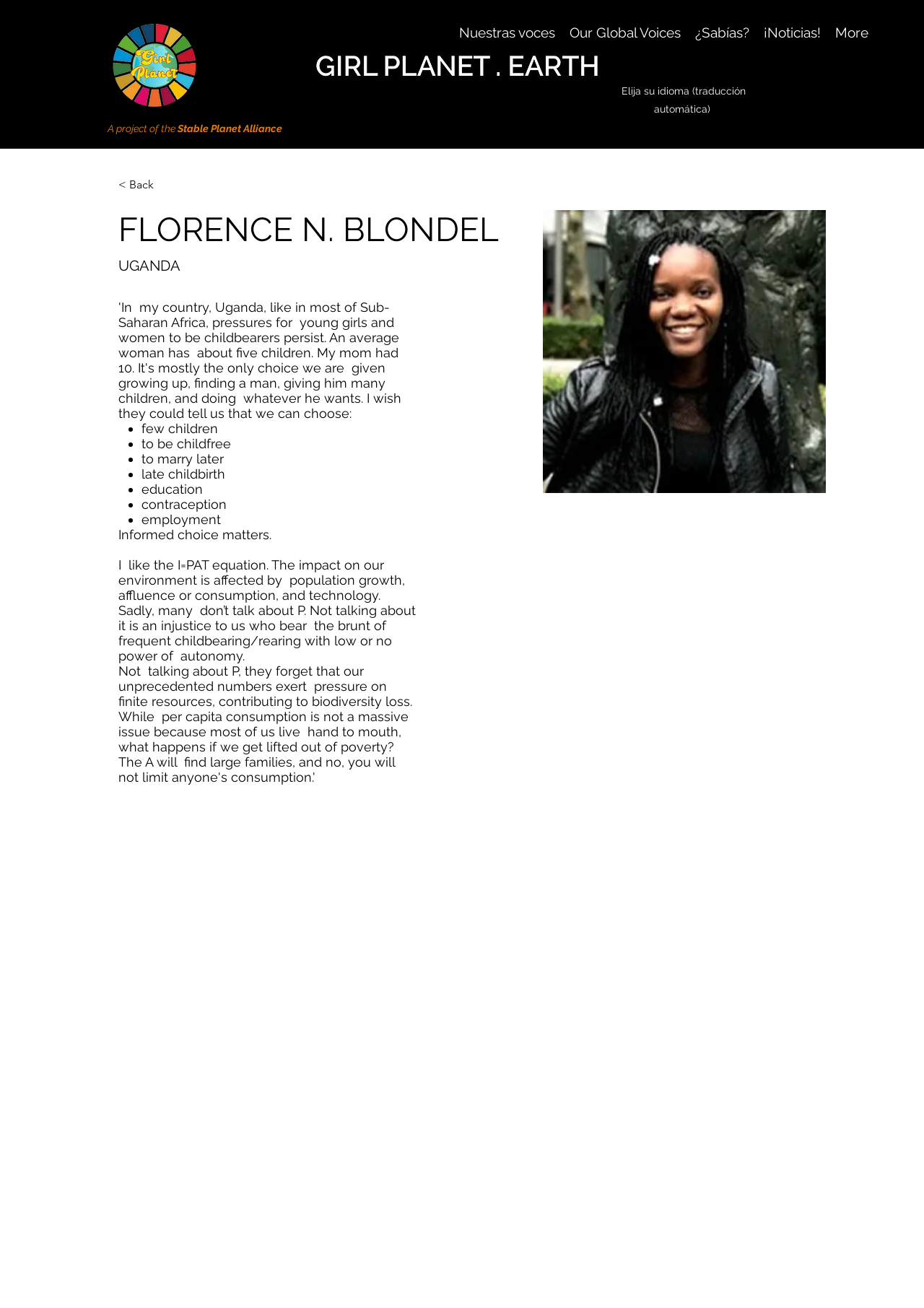Could you locate the bounding box coordinates for the section that should be clicked to accomplish this task: "Visit the GirlPlanet homepage".

[0.1, 0.017, 0.234, 0.083]